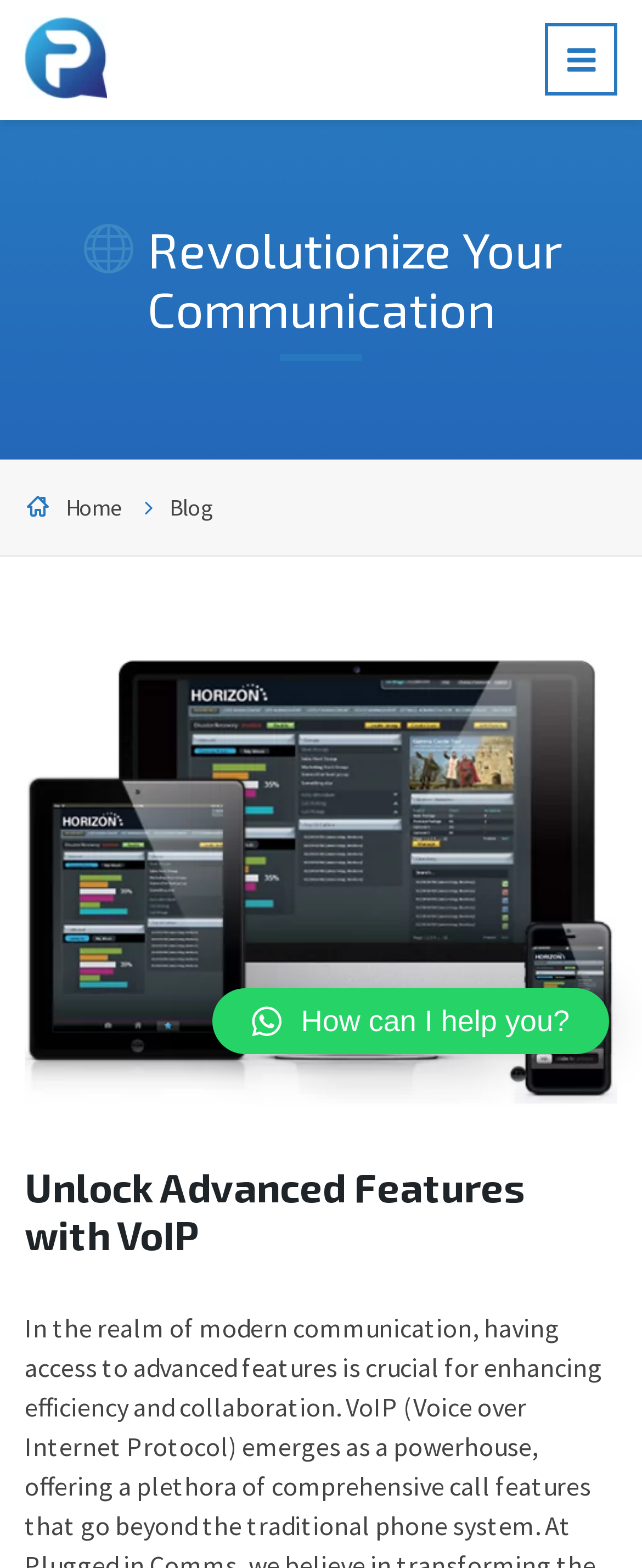Determine the heading of the webpage and extract its text content.

 Revolutionize Your Communication